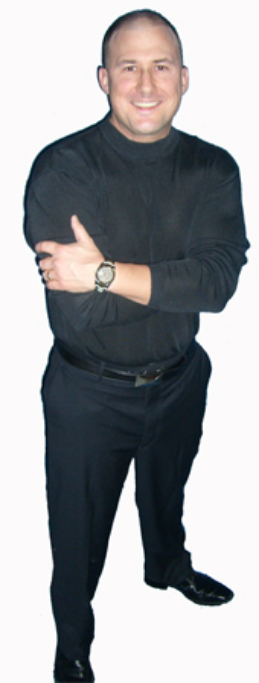What is the background color of the image? Analyze the screenshot and reply with just one word or a short phrase.

White